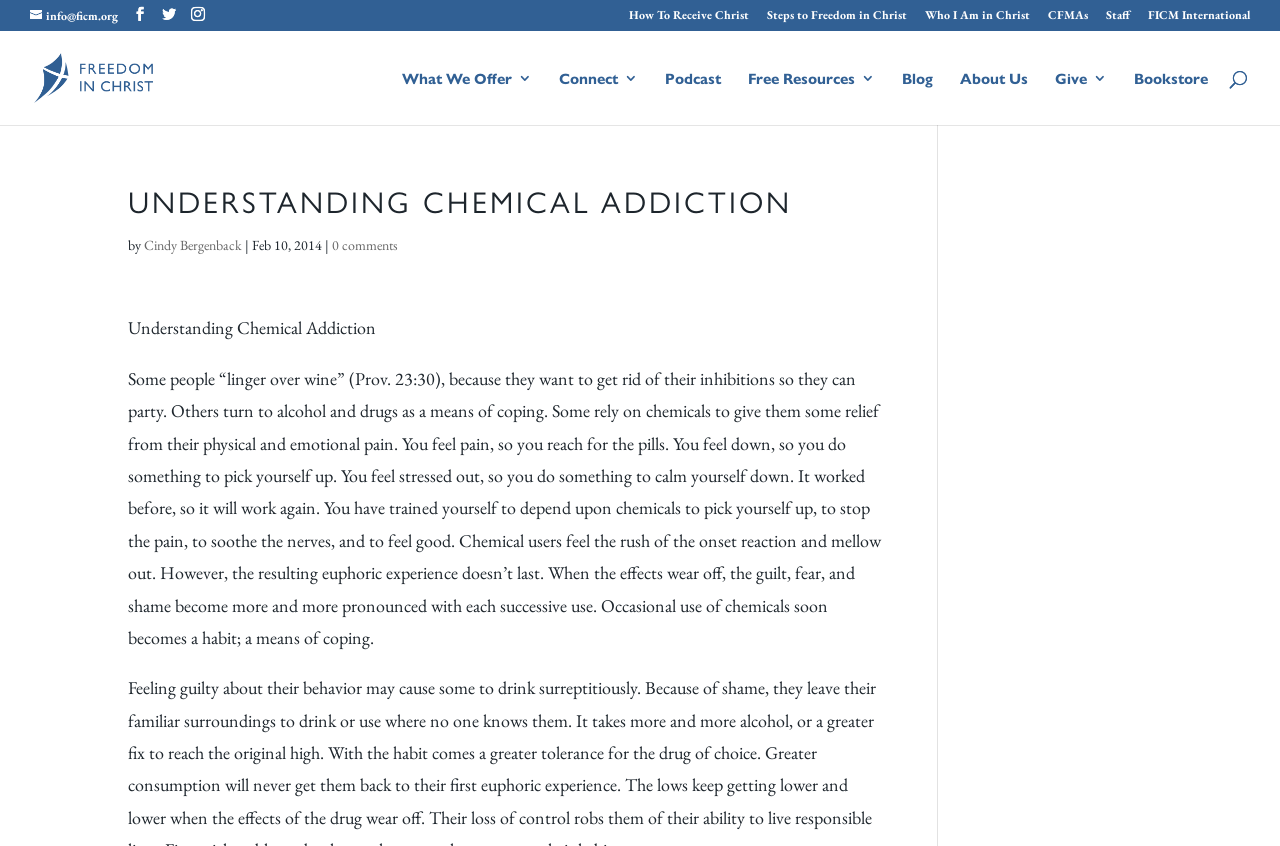Please determine the main heading text of this webpage.

UNDERSTANDING CHEMICAL ADDICTION